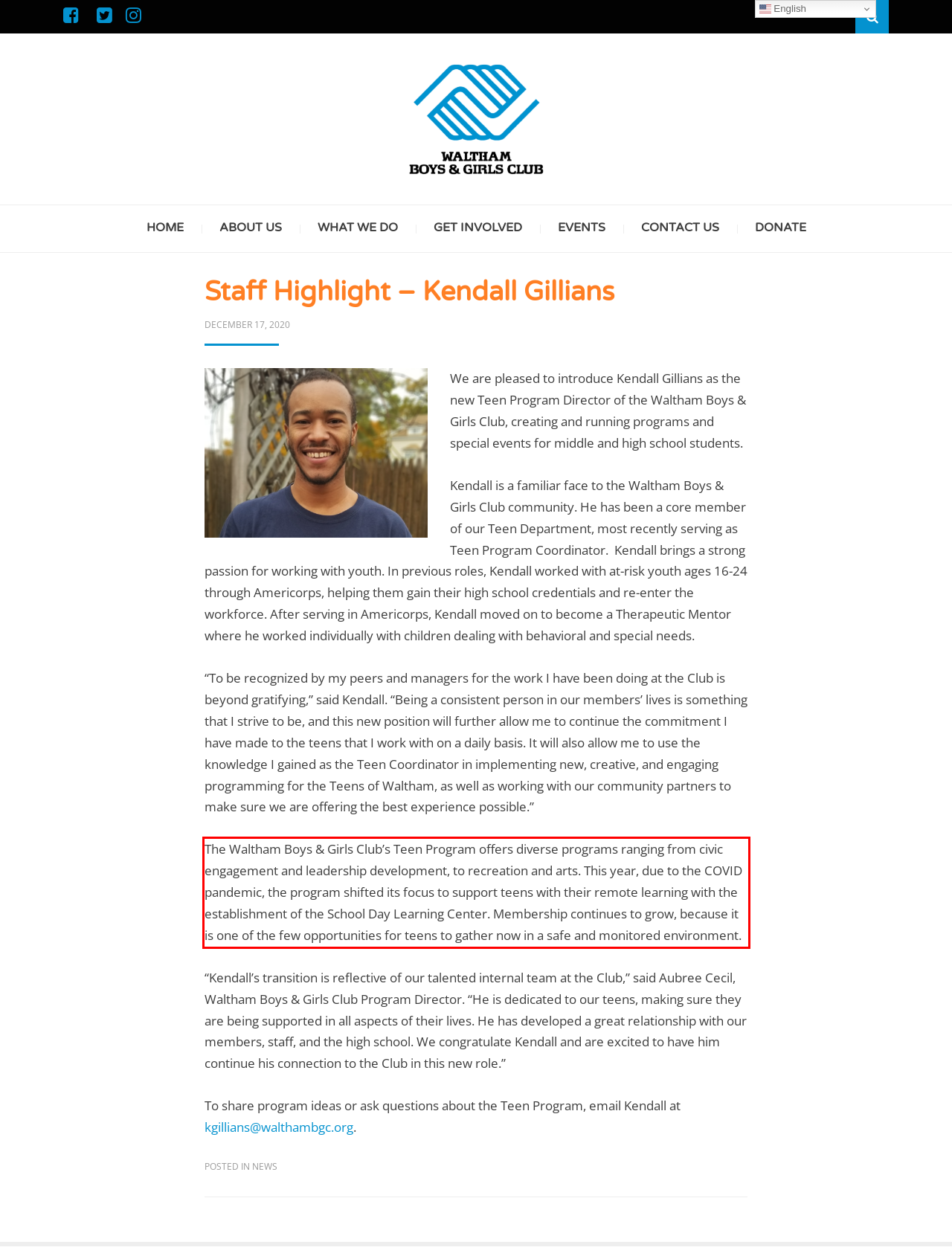Please recognize and transcribe the text located inside the red bounding box in the webpage image.

The Waltham Boys & Girls Club’s Teen Program offers diverse programs ranging from civic engagement and leadership development, to recreation and arts. This year, due to the COVID pandemic, the program shifted its focus to support teens with their remote learning with the establishment of the School Day Learning Center. Membership continues to grow, because it is one of the few opportunities for teens to gather now in a safe and monitored environment.